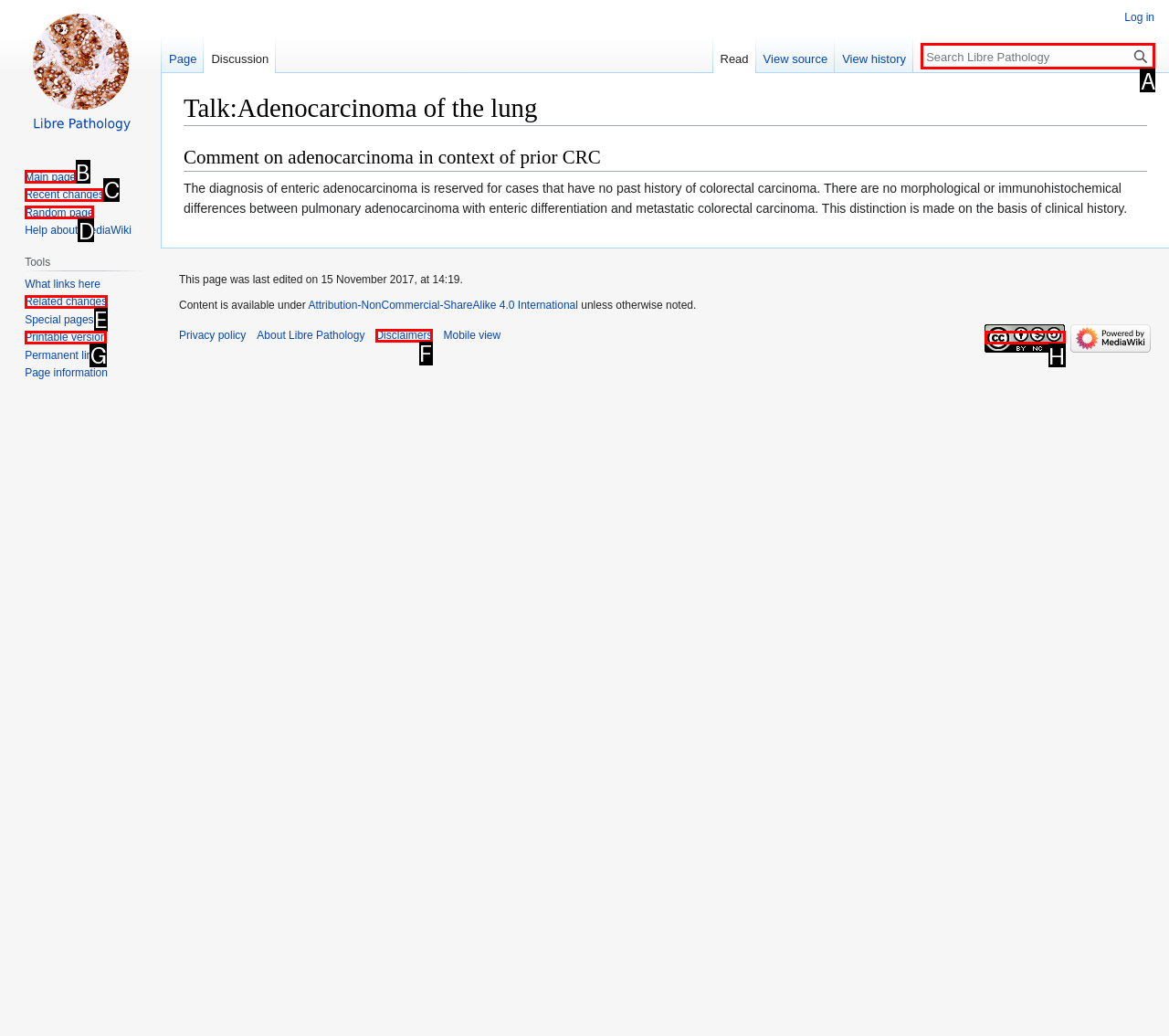Given the task: Search for something, indicate which boxed UI element should be clicked. Provide your answer using the letter associated with the correct choice.

A